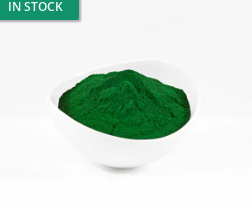Provide an in-depth description of the image.

A vibrant, green bowl filled with organic spirulina powder, showcasing its rich color and fine texture. The product is currently available for purchase, as indicated by the "IN STOCK" label prominently displayed in the corner. This spirulina powder, known for its health benefits, is often used in smoothies, dietary supplements, and various health foods. The clean, minimalist backdrop accentuates the bowl, highlighting the product's natural appeal and quality.